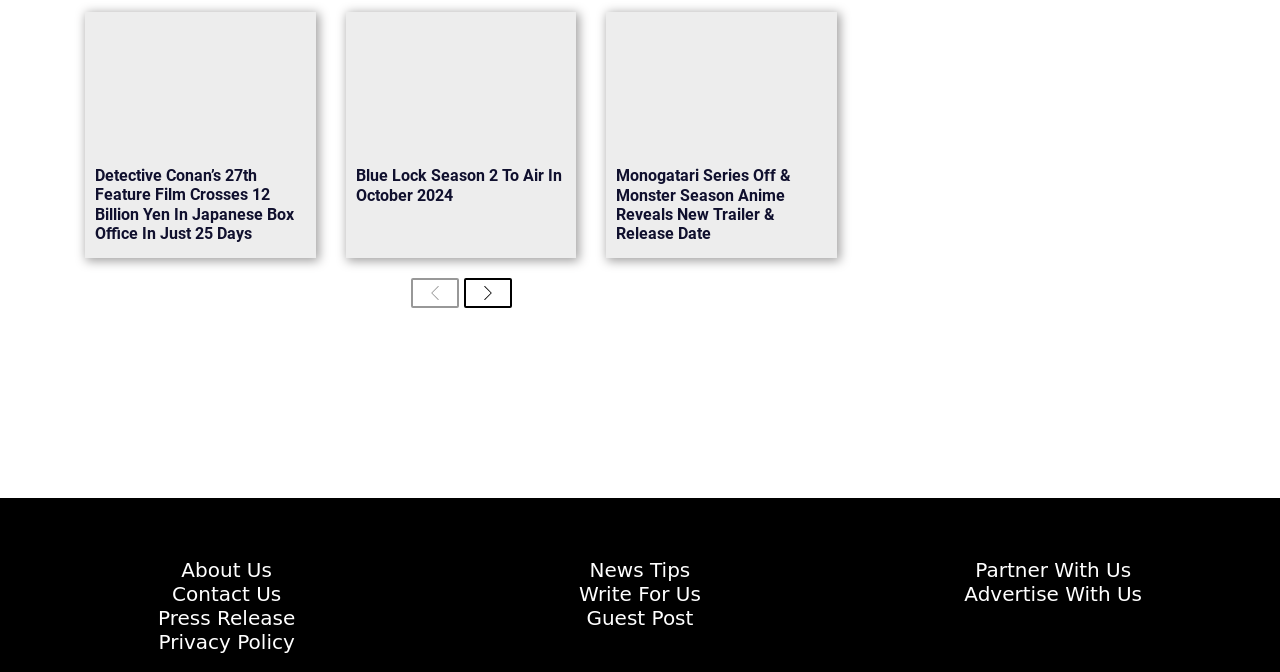Kindly determine the bounding box coordinates for the clickable area to achieve the given instruction: "Read about Detective Conan’s 27th Feature Film".

[0.074, 0.24, 0.239, 0.369]